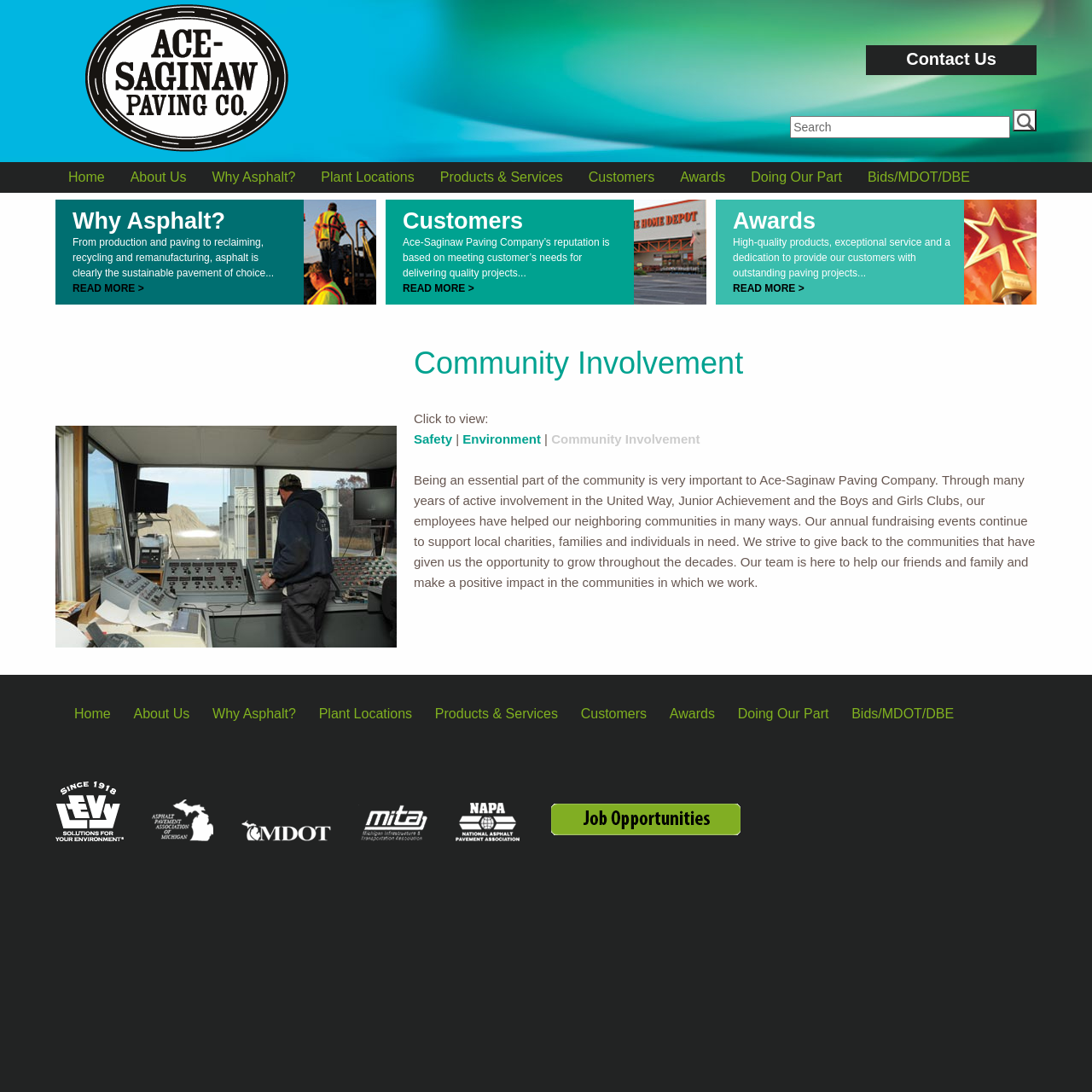Provide a one-word or short-phrase response to the question:
What is the purpose of the company's annual fundraising events?

support local charities